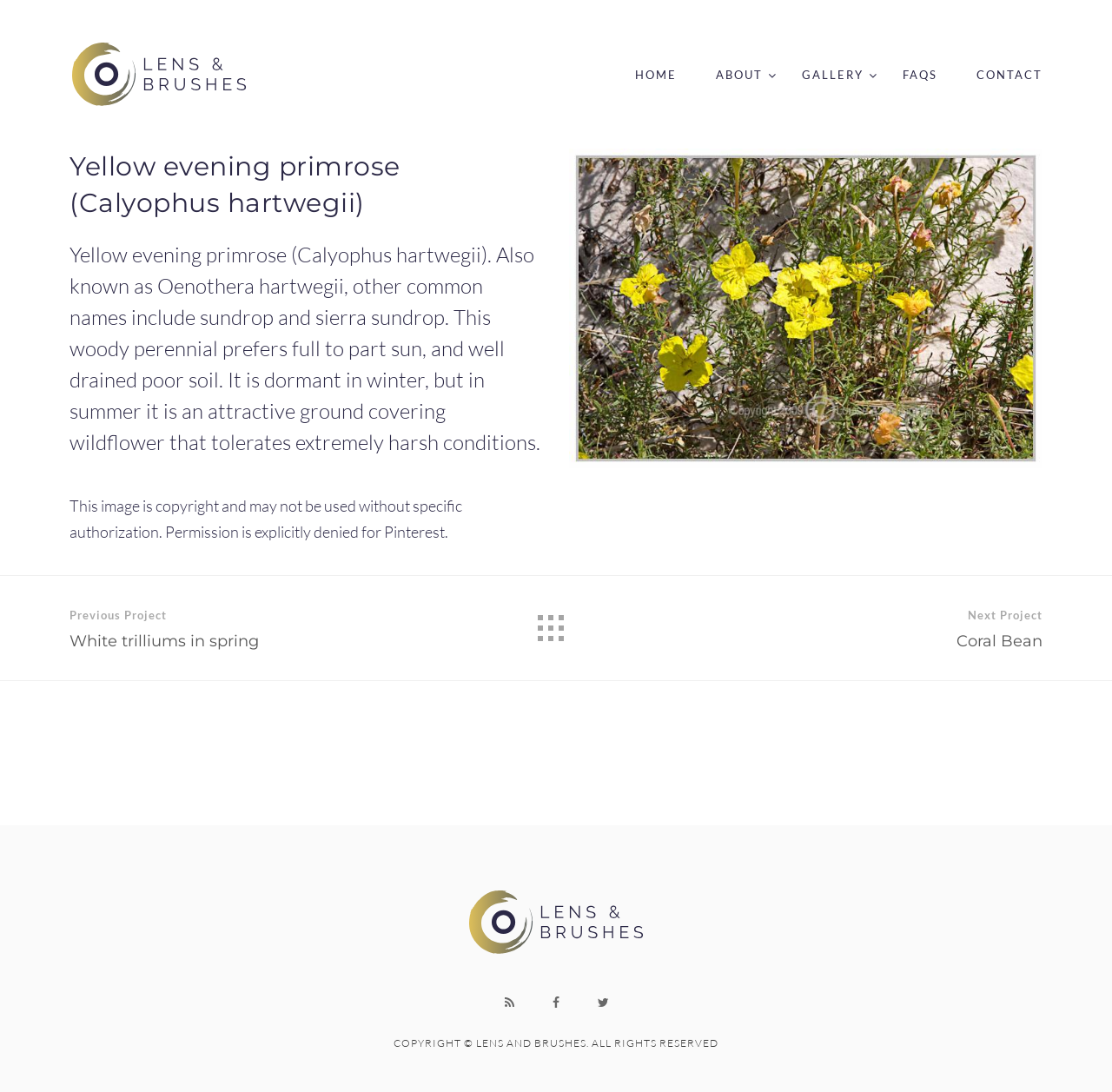Find the bounding box coordinates of the UI element according to this description: "title="twitter"".

[0.529, 0.905, 0.555, 0.932]